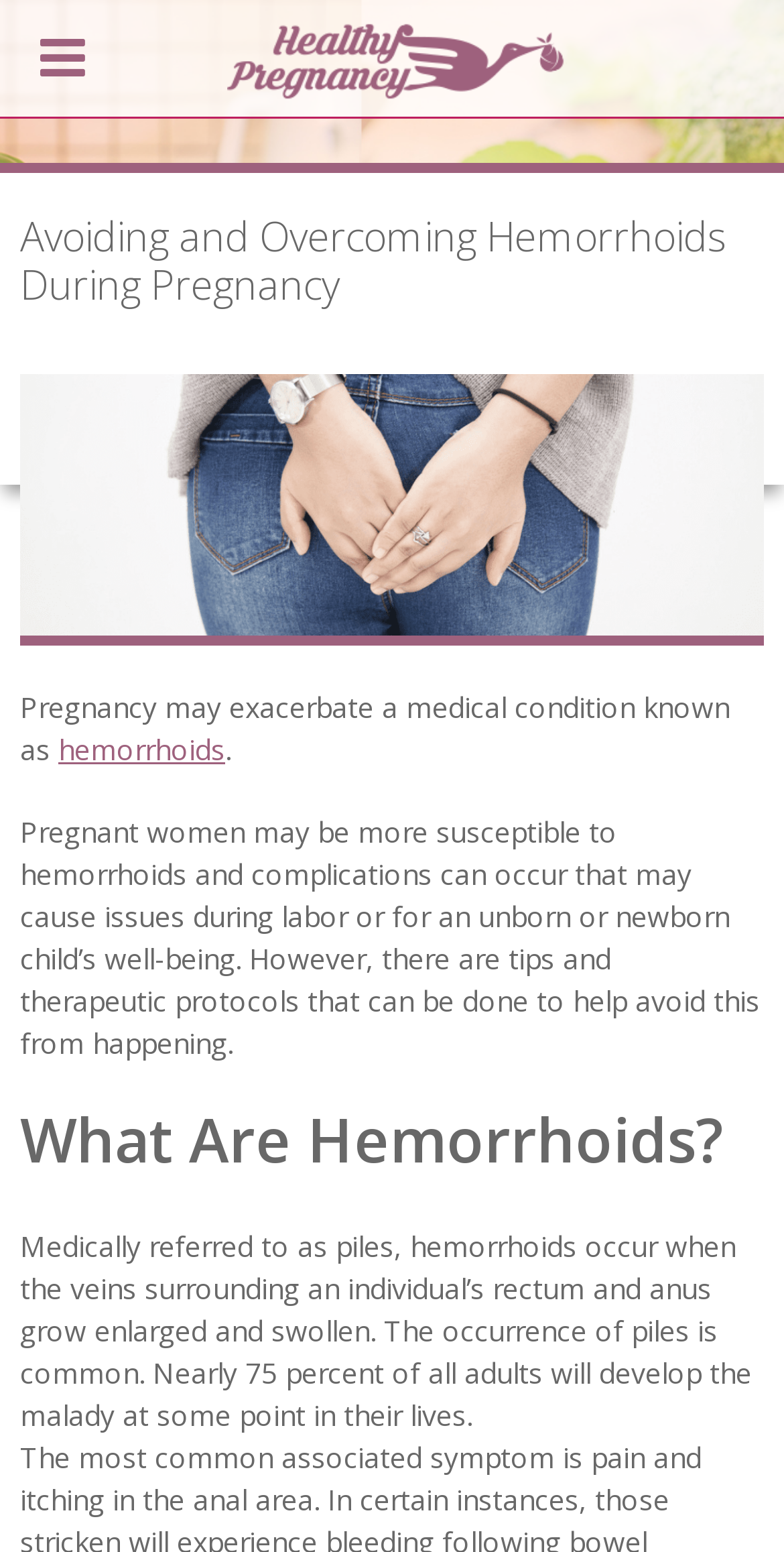What percentage of adults will develop hemorrhoids?
Look at the image and answer the question with a single word or phrase.

75 percent